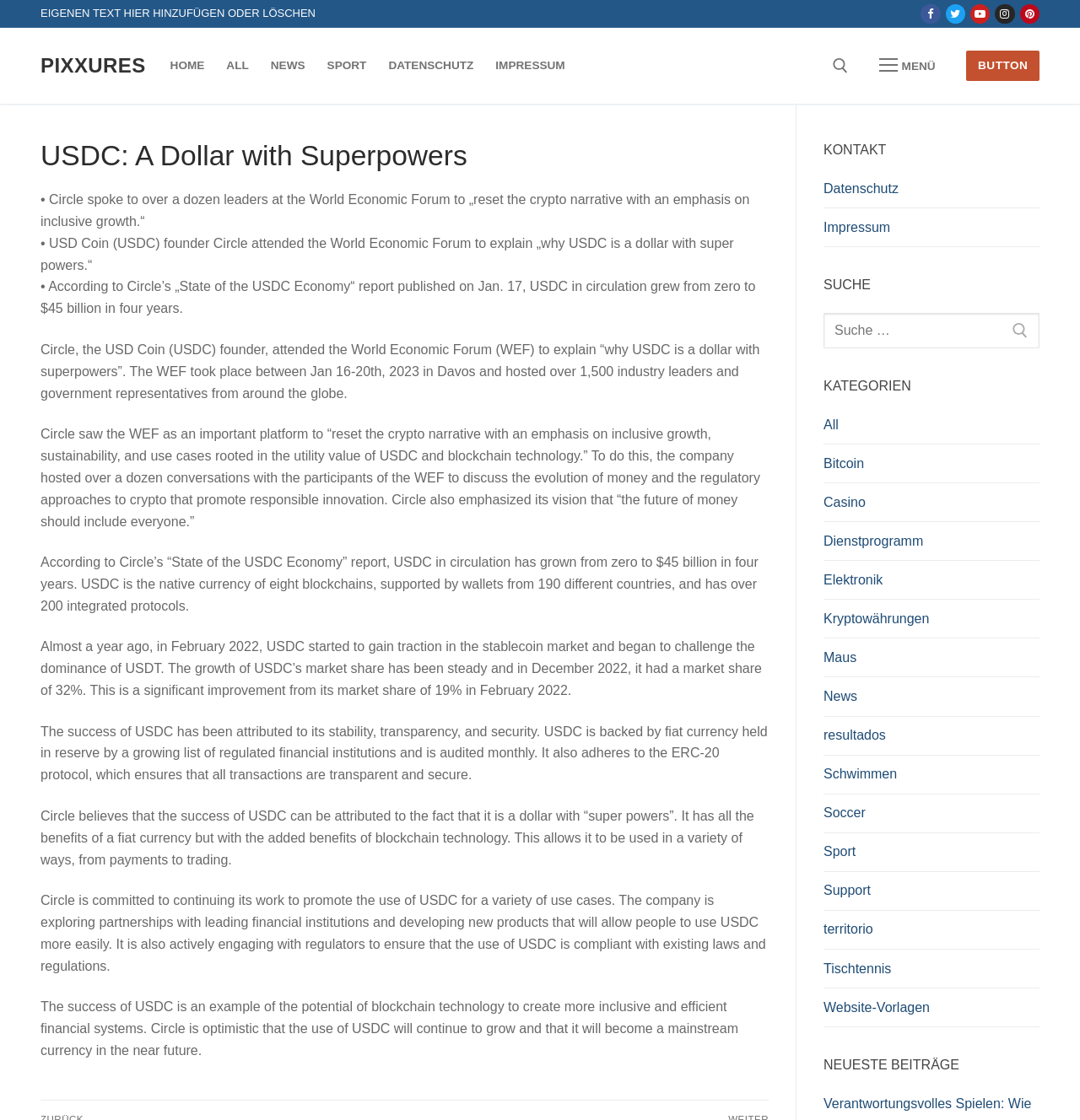Find the bounding box coordinates for the UI element that matches this description: "parent_node: Suchen nach:".

[0.927, 0.279, 0.962, 0.311]